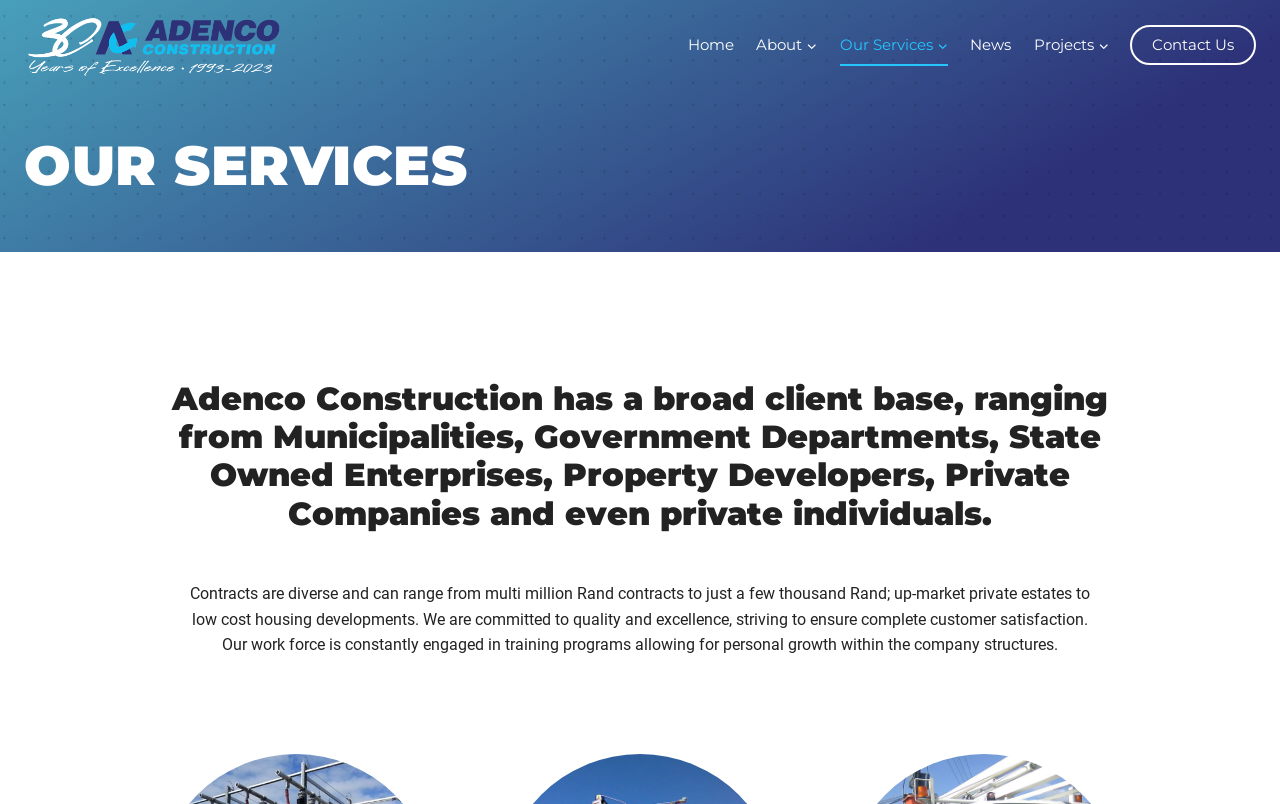Describe all the key features and sections of the webpage thoroughly.

The webpage is about Adenco Construction's services, an electrical engineering contractor. At the top left, there is a logo image and a link with the company's name. Below the logo, there is a primary navigation menu with links to different sections of the website, including Home, About, Our Services, News, and Projects. Each of these links has an expandable child menu.

On the right side of the navigation menu, there is a "Contact Us" link. Below the navigation menu, there is a heading that reads "OUR SERVICES" in a prominent font. Underneath this heading, there is a paragraph that describes the company's client base, which includes municipalities, government departments, state-owned enterprises, property developers, private companies, and individuals.

Further down, there is another paragraph that explains the diversity of the company's contracts, ranging from multi-million rand projects to smaller ones, and their commitment to quality and excellence. The text also mentions the company's workforce and their engagement in training programs for personal growth.